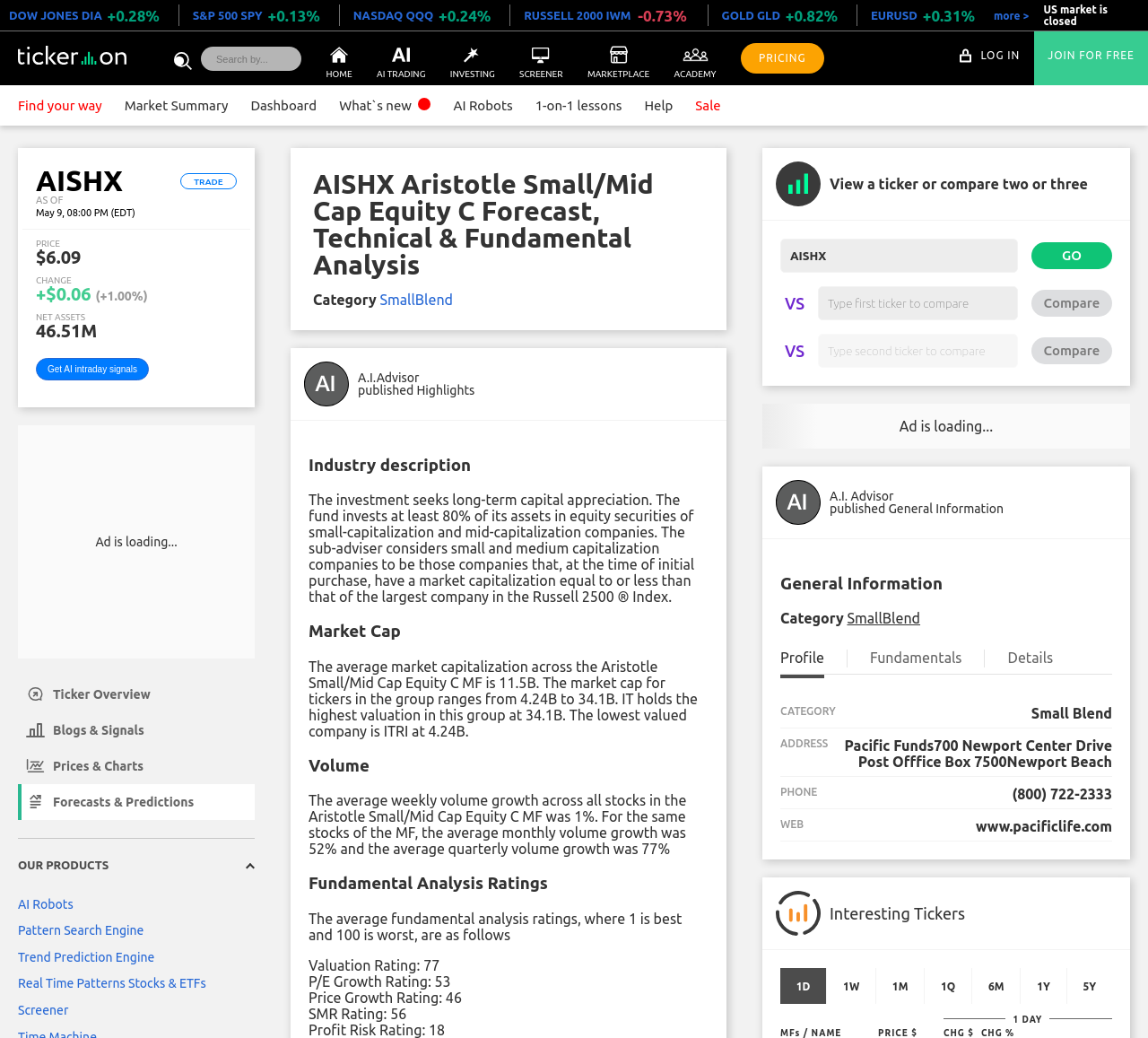What is the change in price of AISHX?
Look at the screenshot and respond with one word or a short phrase.

+$0.06